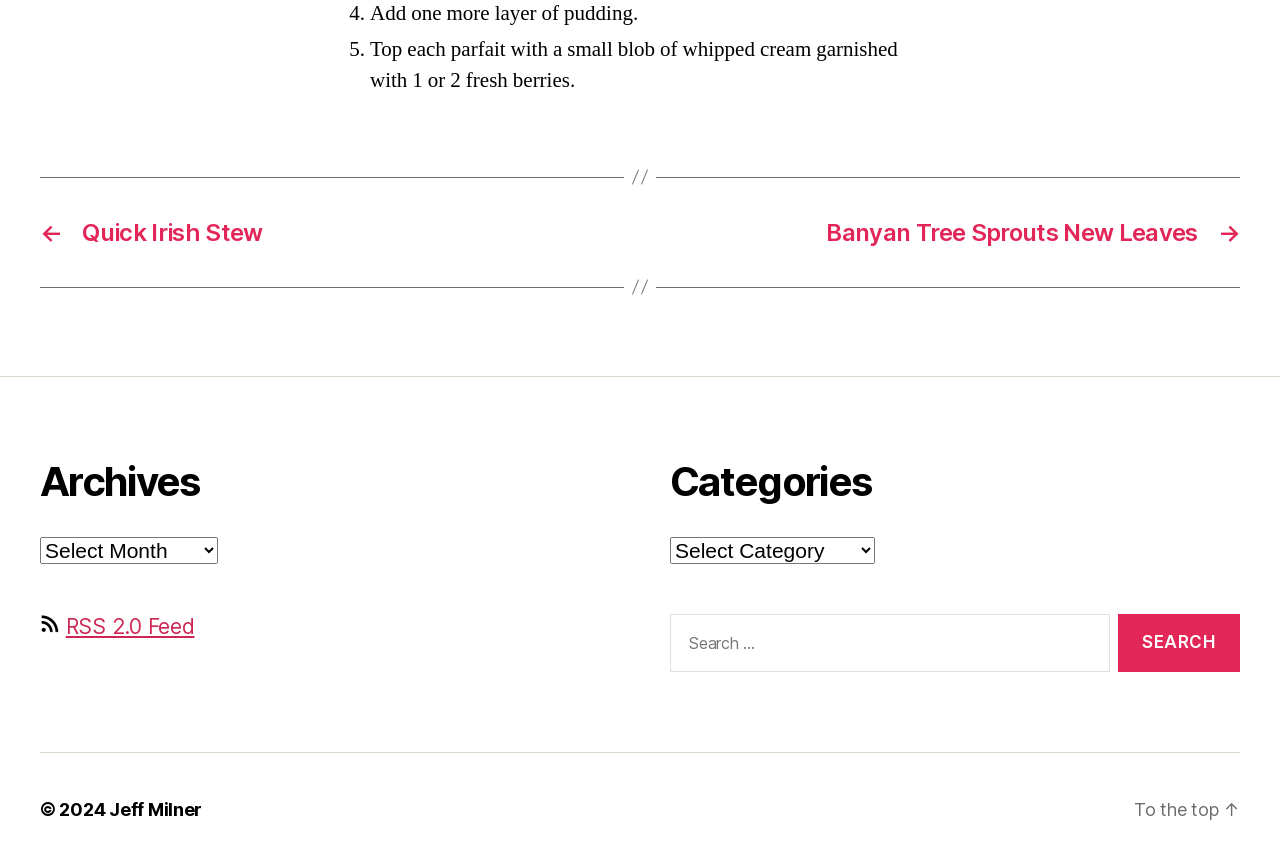Locate the bounding box coordinates of the clickable element to fulfill the following instruction: "View Archives". Provide the coordinates as four float numbers between 0 and 1 in the format [left, top, right, bottom].

[0.031, 0.62, 0.17, 0.651]